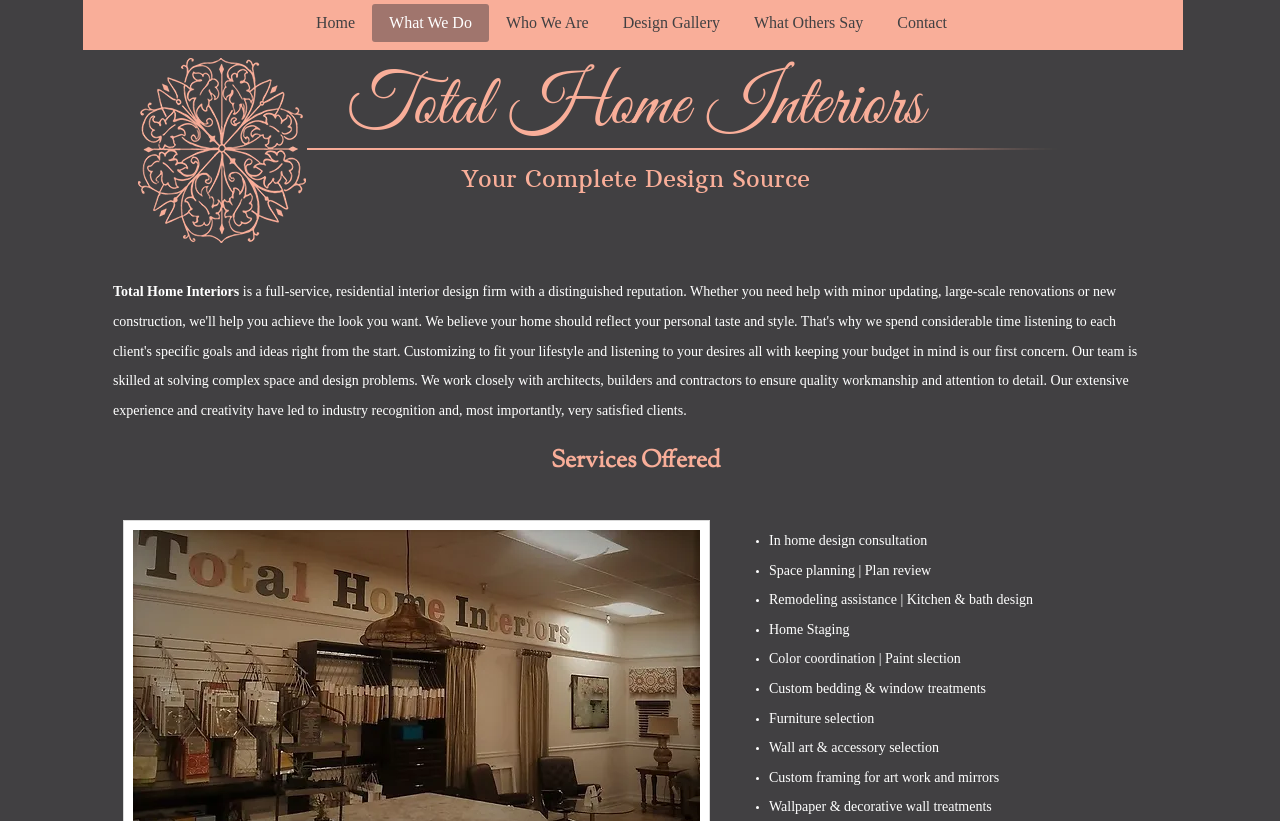Give a one-word or short phrase answer to this question: 
What is the last service listed under 'Services Offered'?

Wallpaper & decorative wall treatments